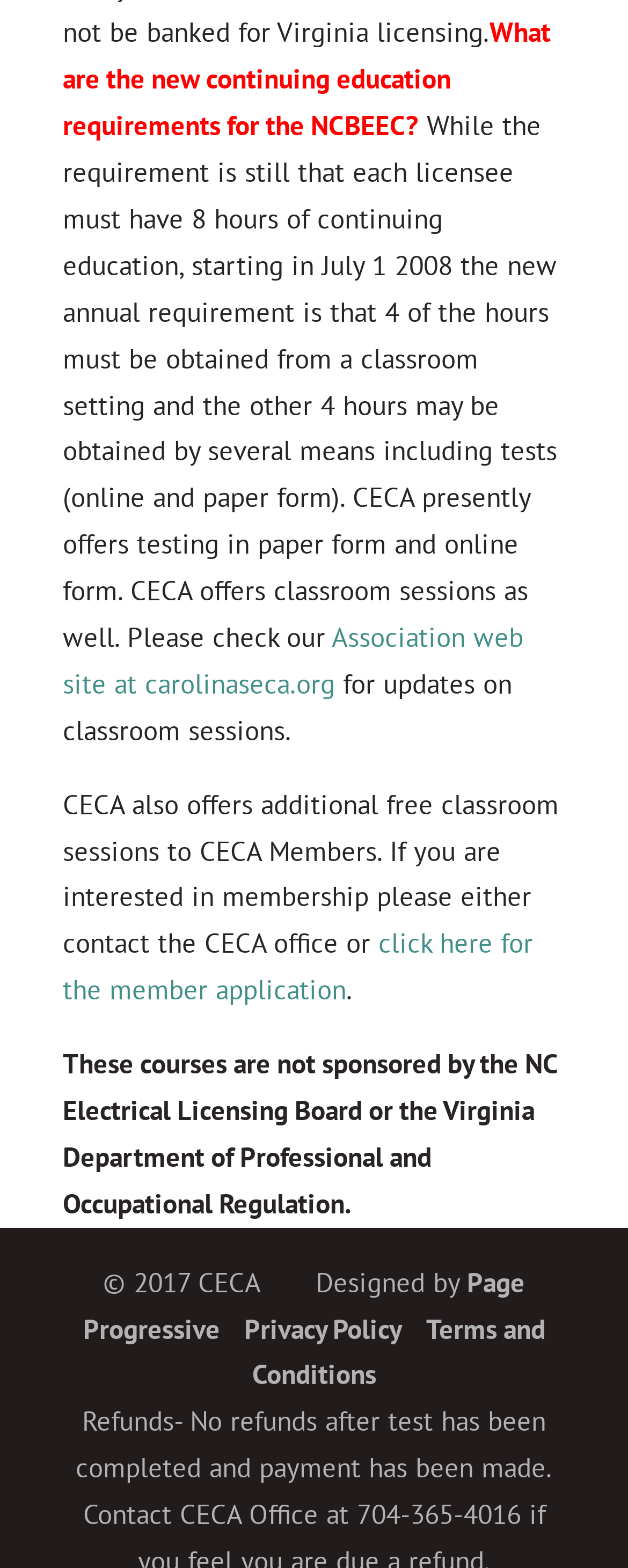Please use the details from the image to answer the following question comprehensively:
What is the relationship between CECA and the NC Electrical Licensing Board?

The text explicitly states that 'These courses are not sponsored by the NC Electrical Licensing Board or the Virginia Department of Professional and Occupational Regulation', indicating that there is no sponsorship relationship between CECA and the NC Electrical Licensing Board.